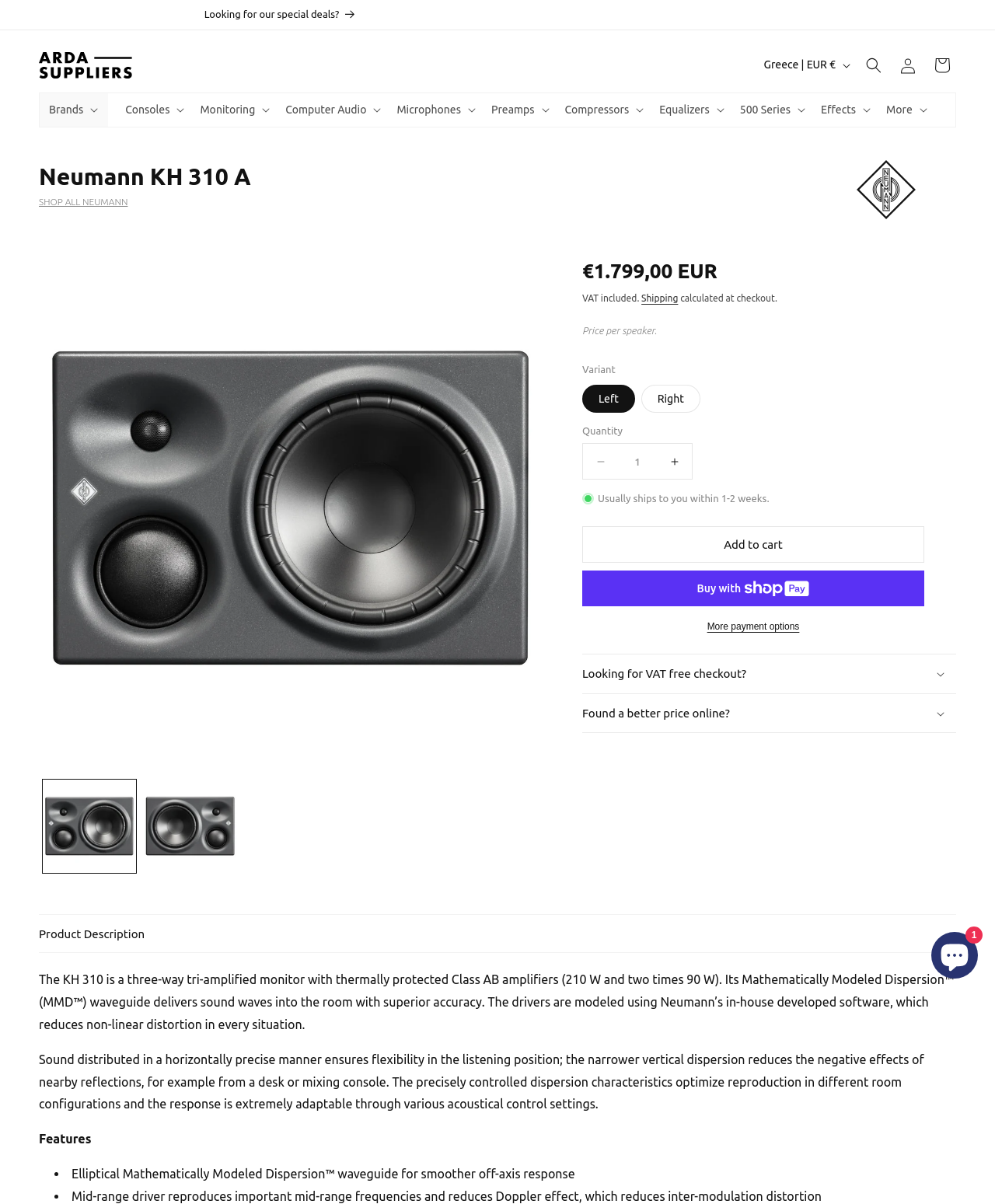Please locate the bounding box coordinates of the element that needs to be clicked to achieve the following instruction: "View product information". The coordinates should be four float numbers between 0 and 1, i.e., [left, top, right, bottom].

[0.585, 0.212, 0.961, 0.241]